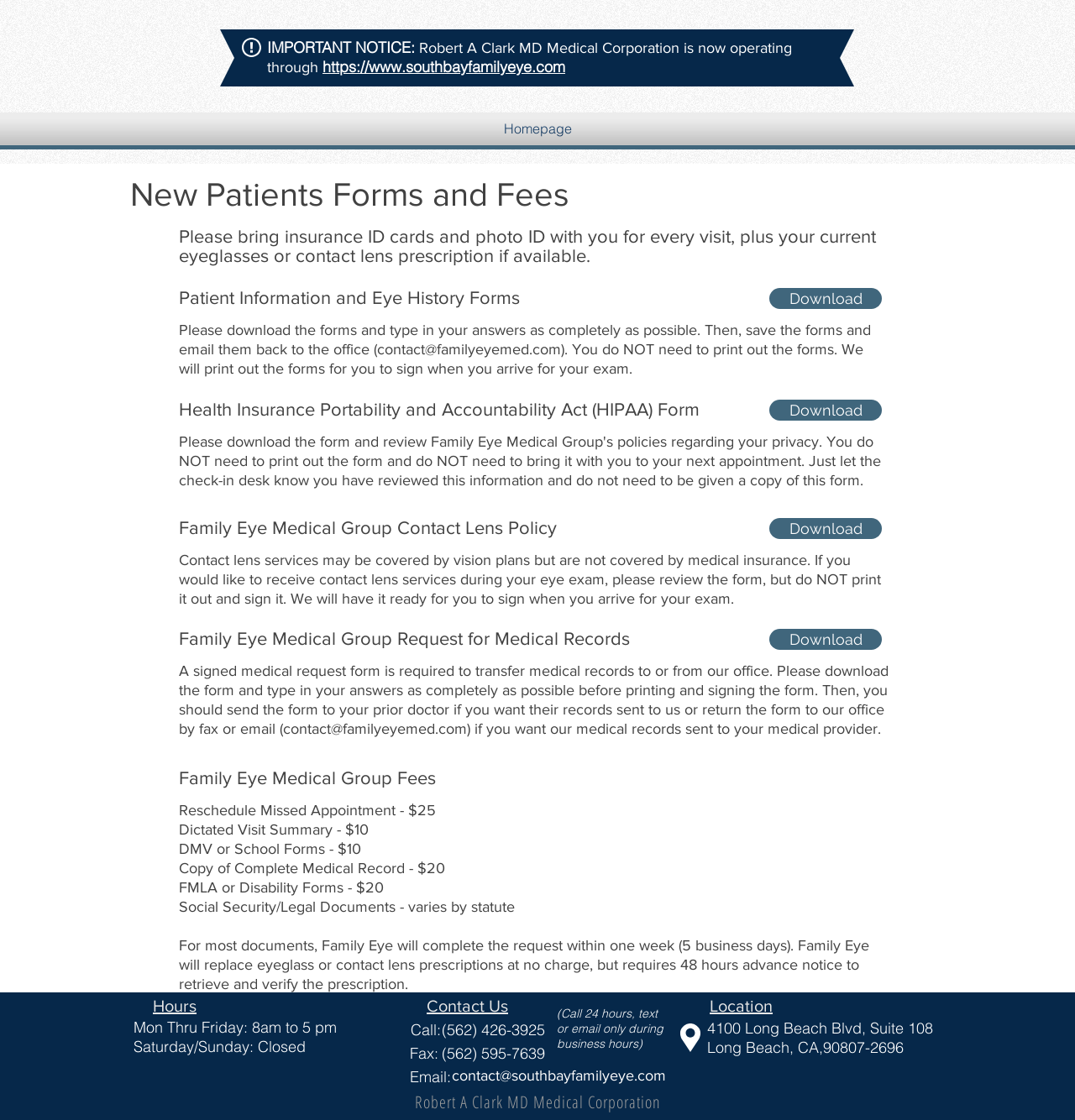Produce an extensive caption that describes everything on the webpage.

The webpage is about Patient Forms and Fees for Family Eye Medical Group. At the top, there is an important notice stating that Robert A Clark MD Medical Corporation is now operating through a new website, with a link to the website.

Below the notice, there is a navigation menu with a link to the homepage. The main content of the page is divided into sections, starting with a heading "New Patients Forms and Fees". This section provides instructions for new patients, asking them to bring insurance ID cards and photo ID with them for every visit, along with their current eyeglasses or contact lens prescription if available.

The next section is "Patient Information and Eye History Forms", which provides instructions on how to download and complete the forms. There are three downloadable forms: Patient Information and Eye History Forms, Health Insurance Portability and Accountability Act (HIPAA) Form, and Family Eye Medical Group Contact Lens Policy.

Following this section is "Family Eye Medical Group Fees", which lists the fees for various services, including rescheduling missed appointments, dictated visit summaries, DMV or school forms, and copying medical records.

At the bottom of the page, there is a section with the office's hours, contact information, and location. The hours are listed as Monday through Friday from 8 am to 5 pm, and Saturday and Sunday are closed. The contact information includes a link to the contact page, phone numbers, fax number, and email address. The location is listed as 4100 Long Beach Blvd, Suite 108, Long Beach, CA 90807-2696.

Finally, there is a section with a heading "Robert A Clark MD Medical Corporation" at the very bottom of the page.